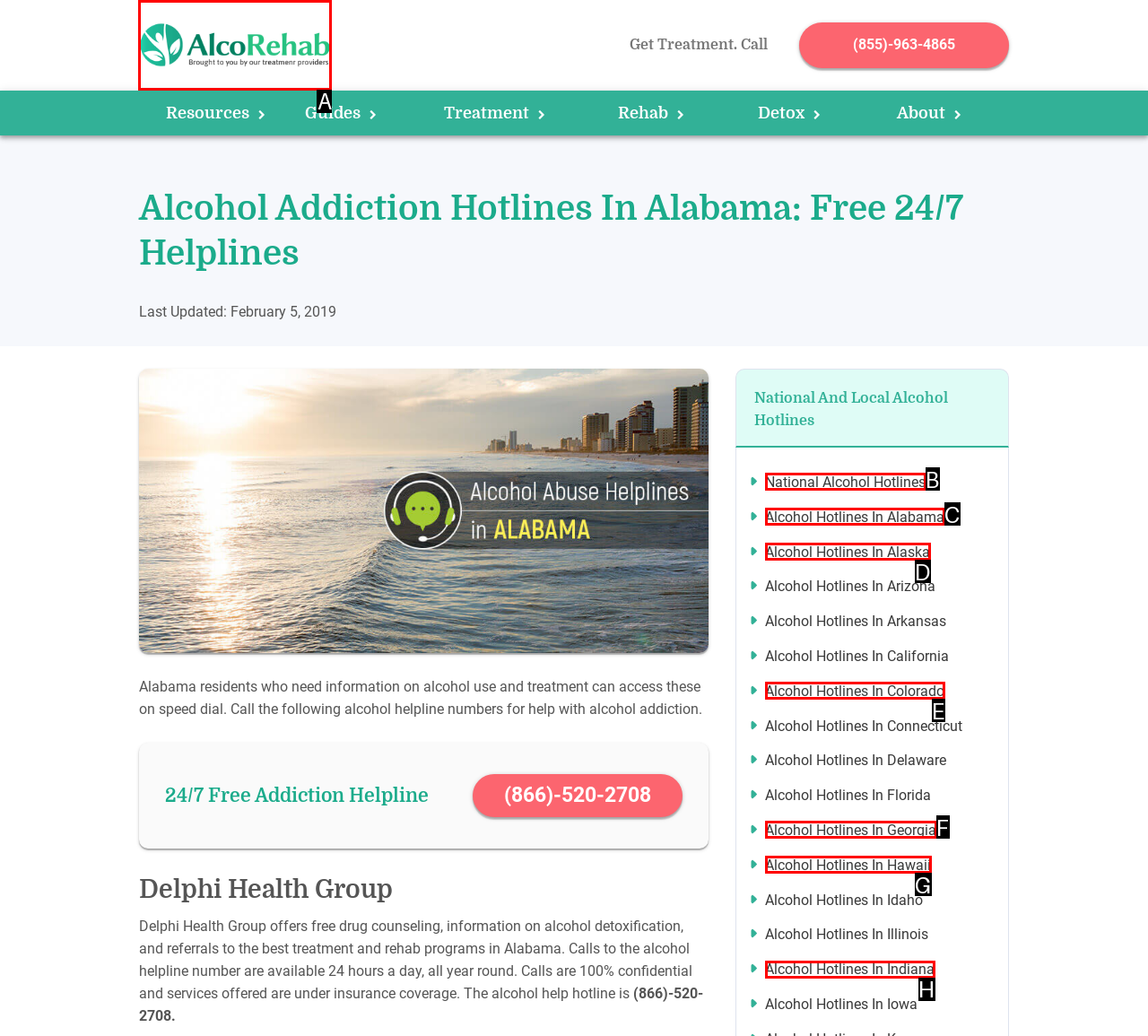Specify which element within the red bounding boxes should be clicked for this task: Click the AlcoRehab Logo Respond with the letter of the correct option.

A